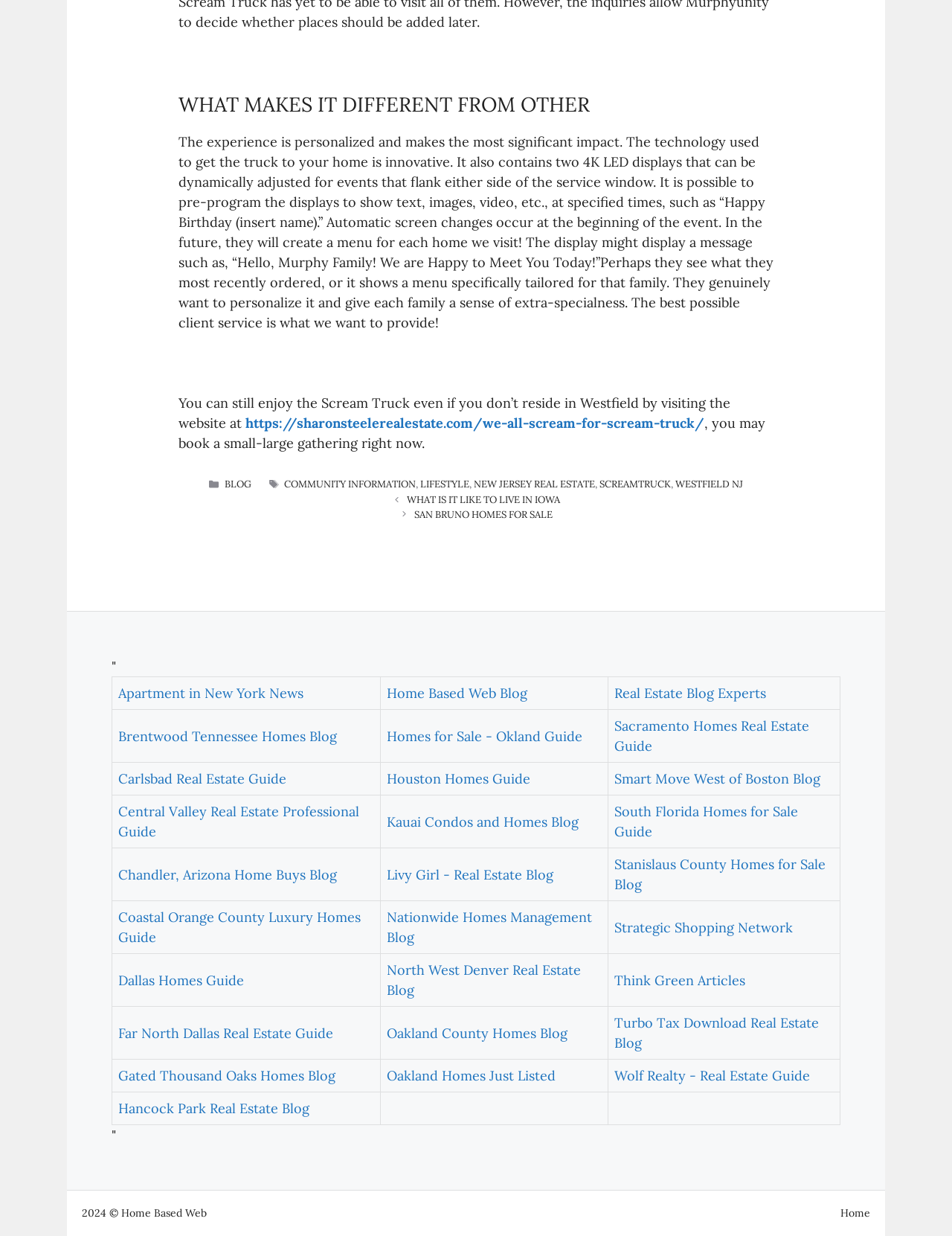Specify the bounding box coordinates of the area to click in order to execute this command: 'Click on 'WHAT MAKES IT DIFFERENT FROM OTHER''. The coordinates should consist of four float numbers ranging from 0 to 1, and should be formatted as [left, top, right, bottom].

[0.188, 0.075, 0.812, 0.094]